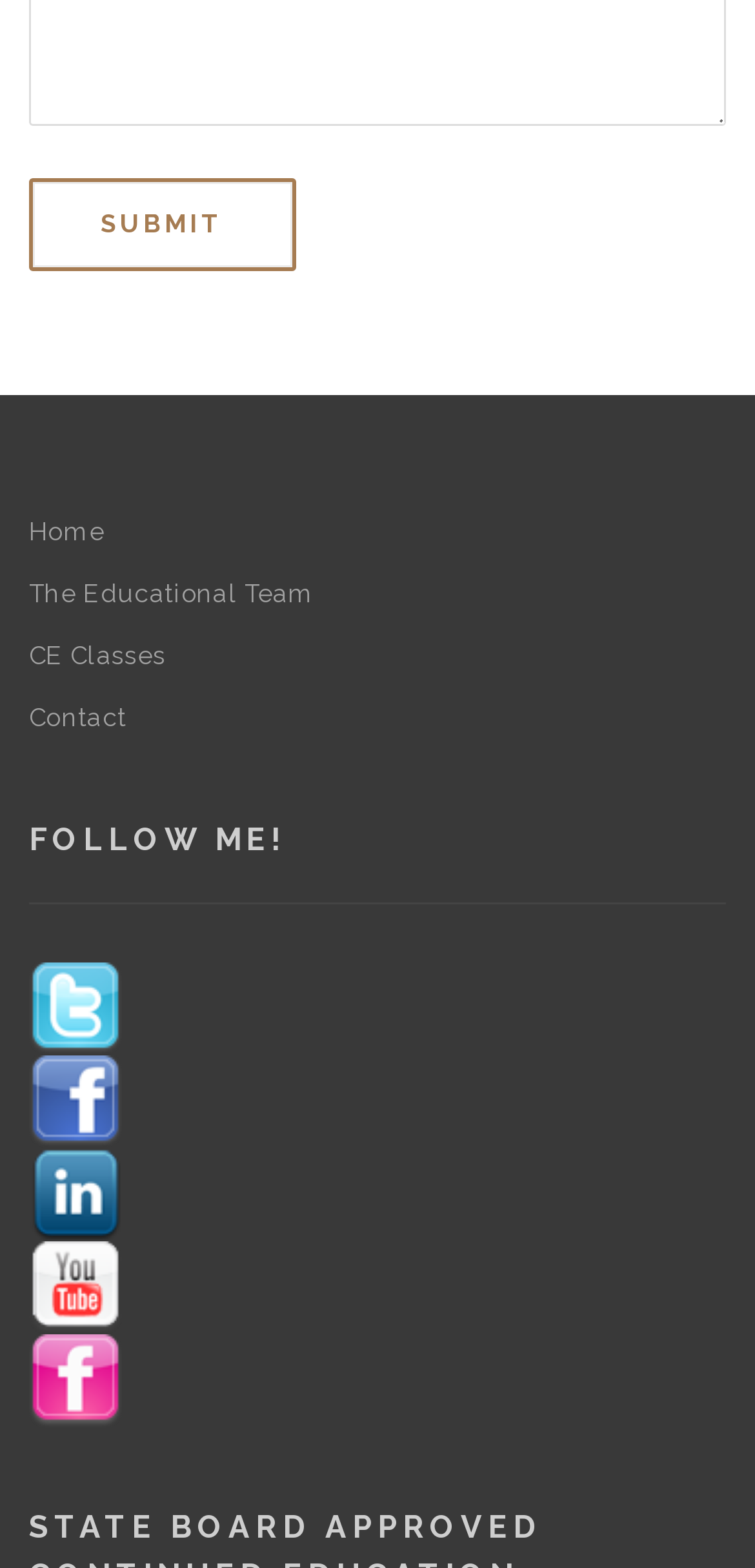Pinpoint the bounding box coordinates for the area that should be clicked to perform the following instruction: "visit the educational team page".

[0.038, 0.365, 0.962, 0.393]